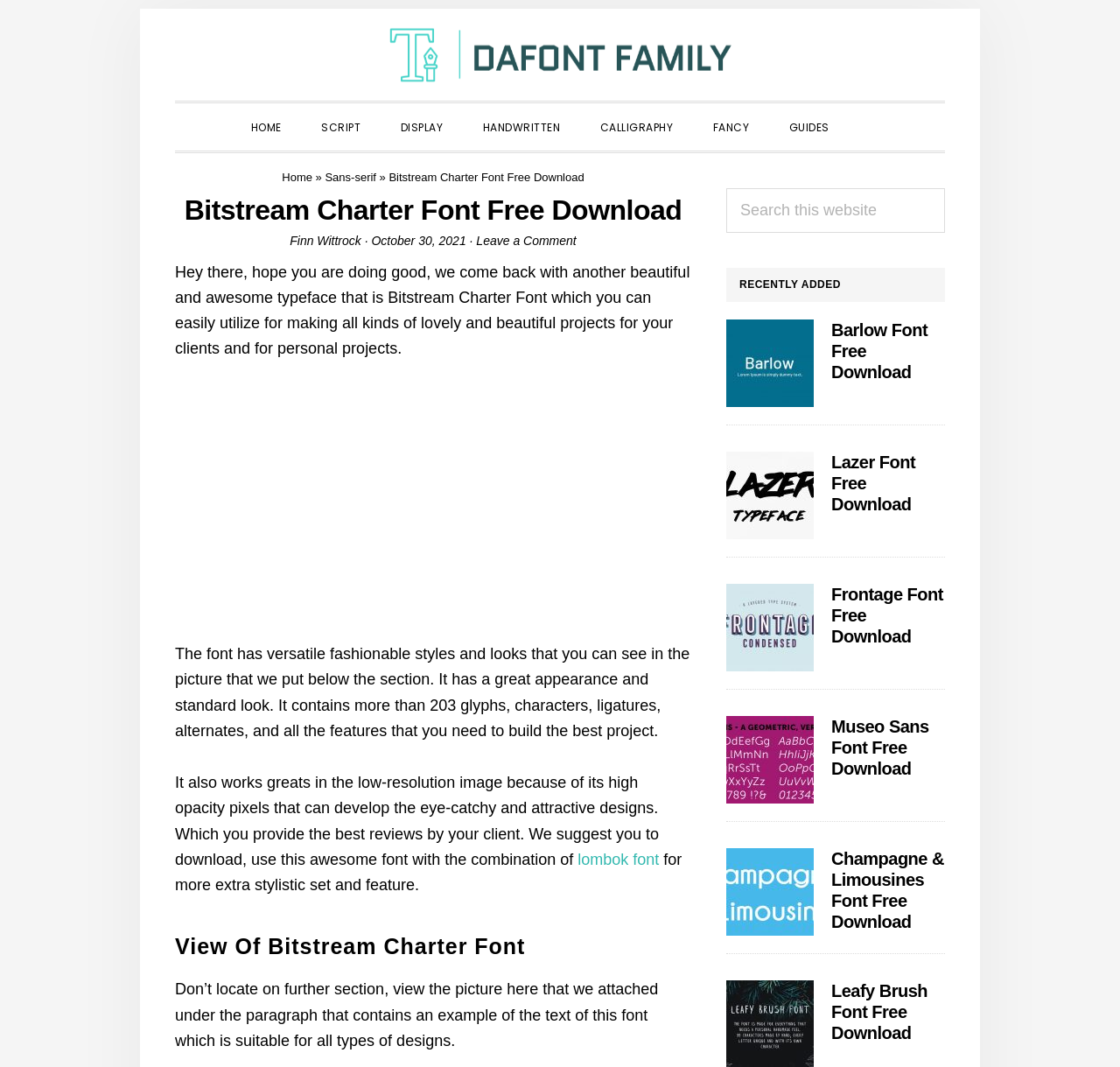Please determine the bounding box coordinates of the element's region to click in order to carry out the following instruction: "Click on the 'Dafont Family' link". The coordinates should be four float numbers between 0 and 1, i.e., [left, top, right, bottom].

[0.344, 0.021, 0.656, 0.086]